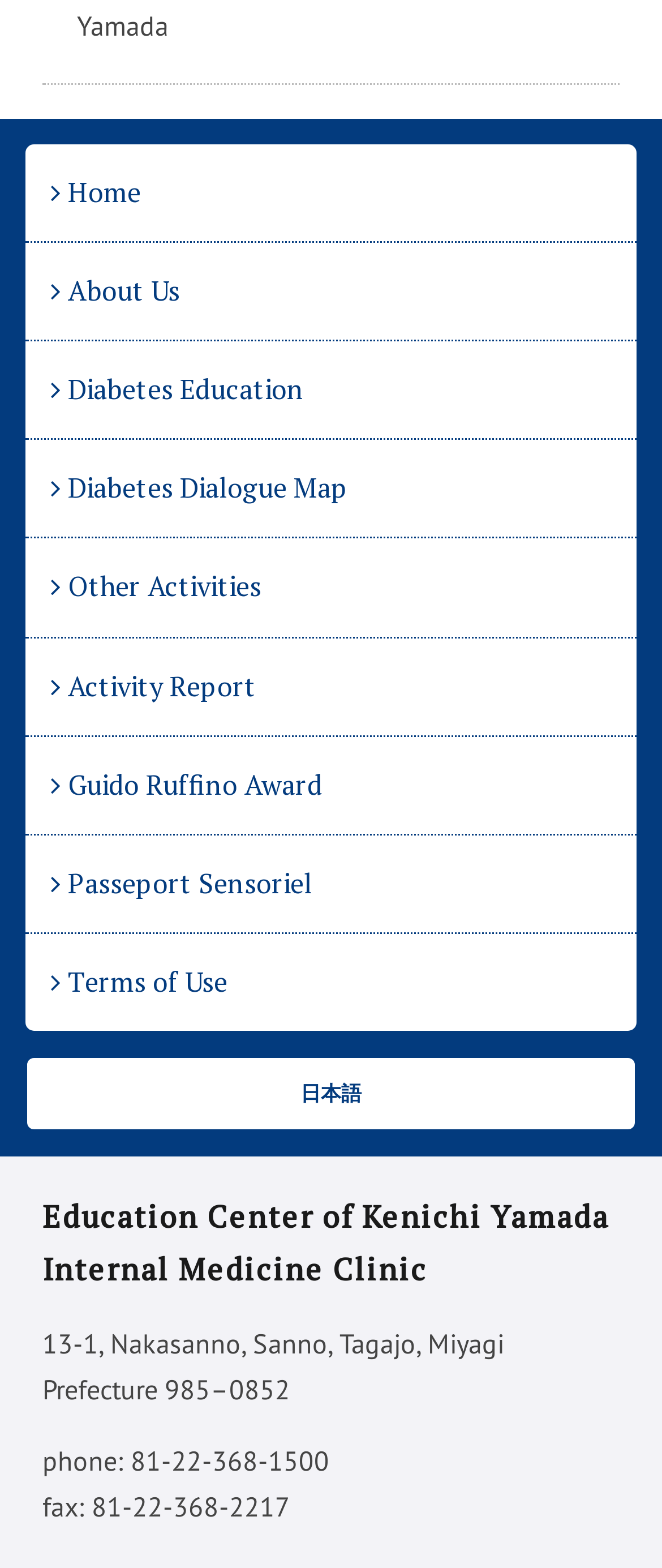Locate the bounding box coordinates of the area to click to fulfill this instruction: "go to home page". The bounding box should be presented as four float numbers between 0 and 1, in the order [left, top, right, bottom].

[0.038, 0.092, 0.962, 0.154]